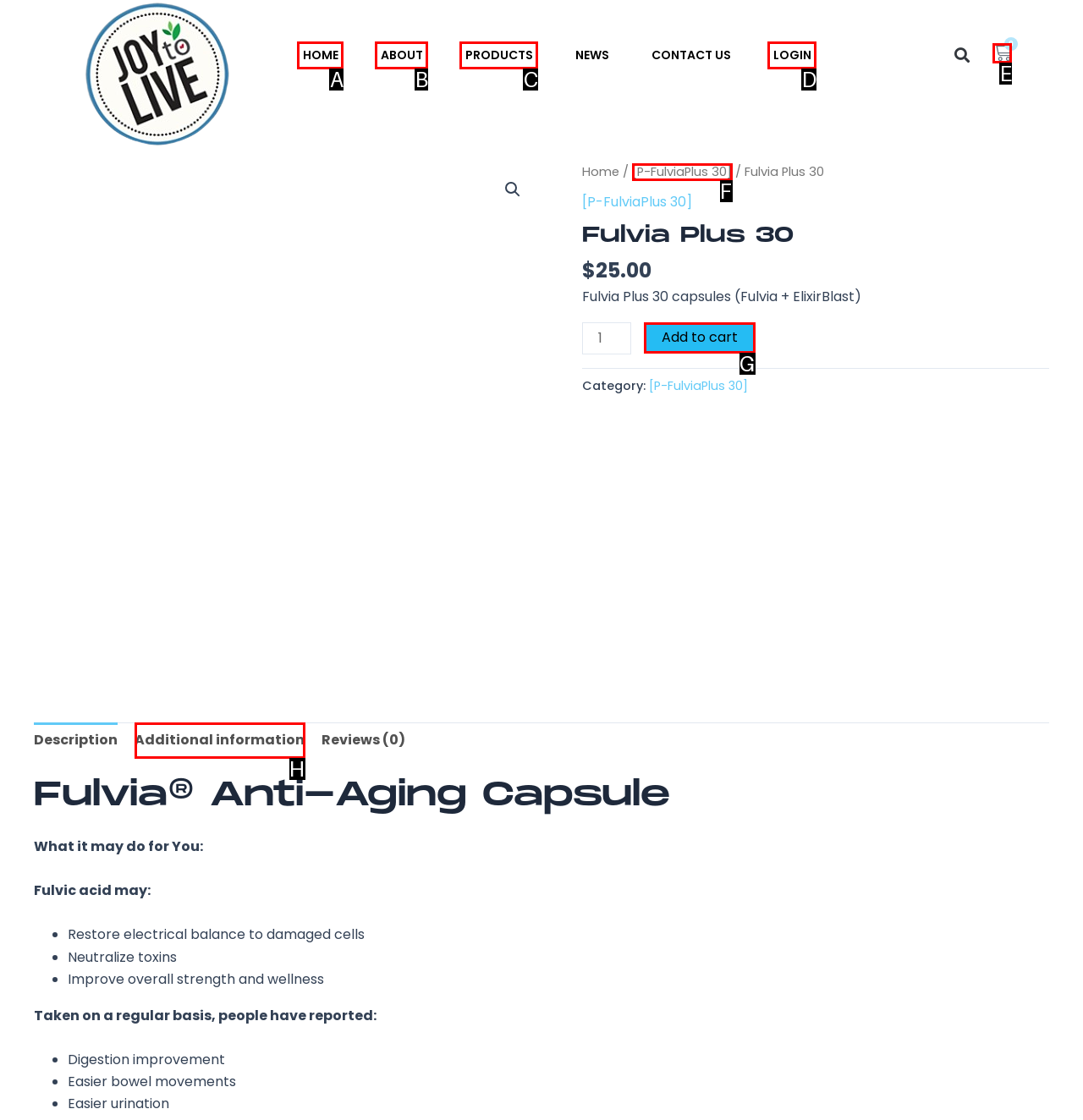Tell me which one HTML element I should click to complete the following instruction: Add to cart
Answer with the option's letter from the given choices directly.

G